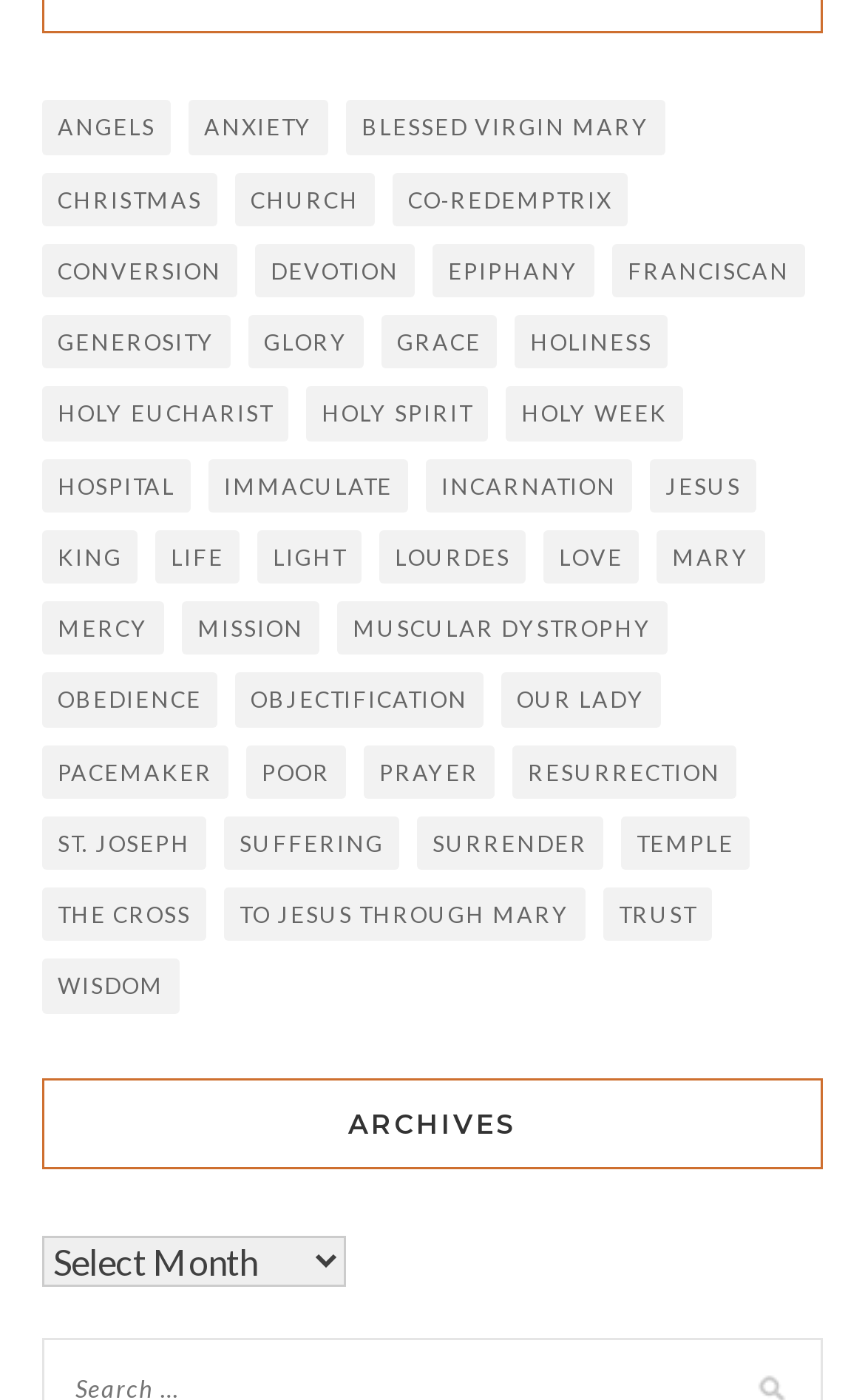Determine the bounding box for the described HTML element: "Blessed Virgin Mary". Ensure the coordinates are four float numbers between 0 and 1 in the format [left, top, right, bottom].

[0.4, 0.072, 0.769, 0.11]